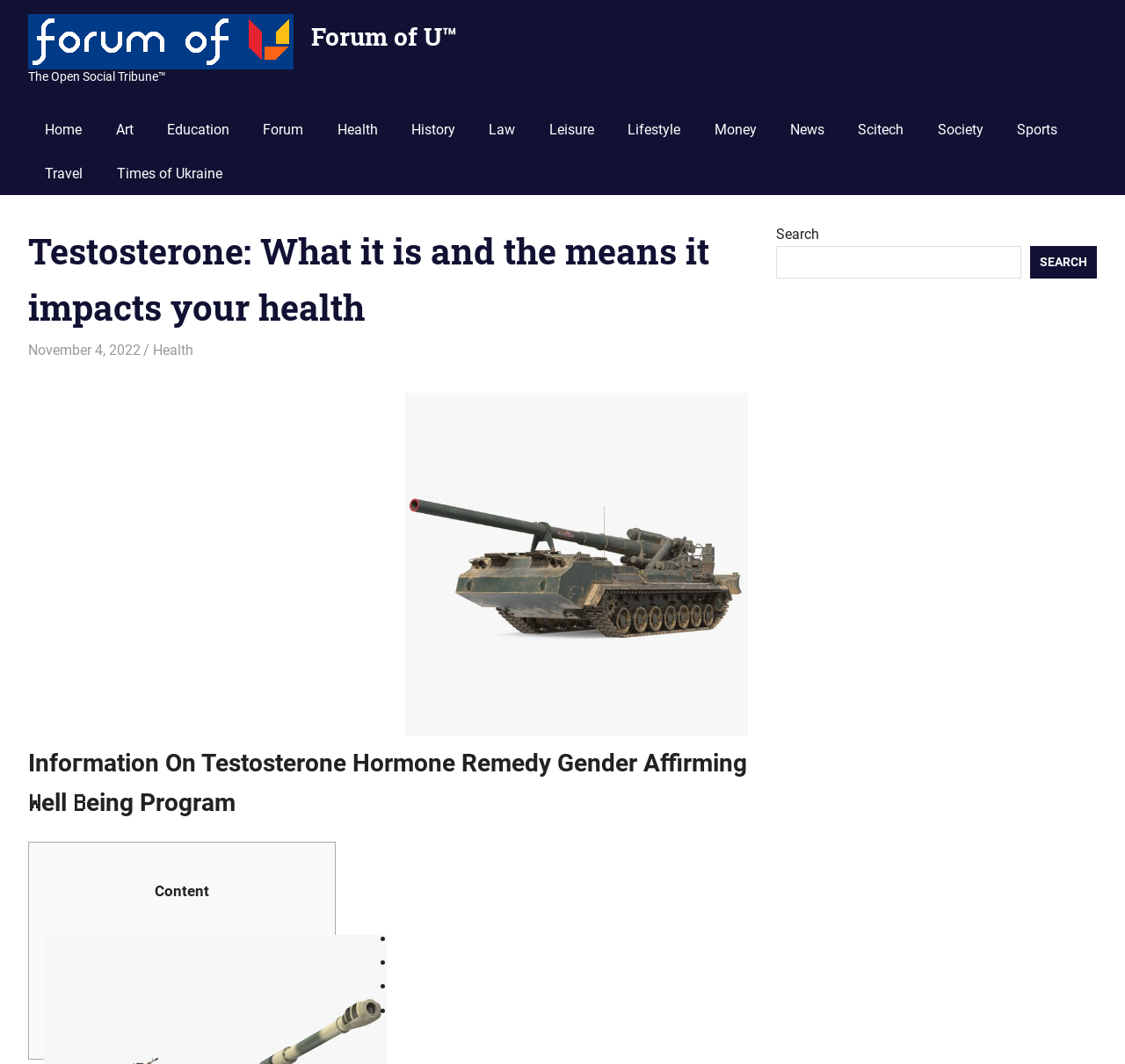Please find the bounding box for the UI component described as follows: "parent_node: SEARCH name="s"".

[0.69, 0.231, 0.908, 0.262]